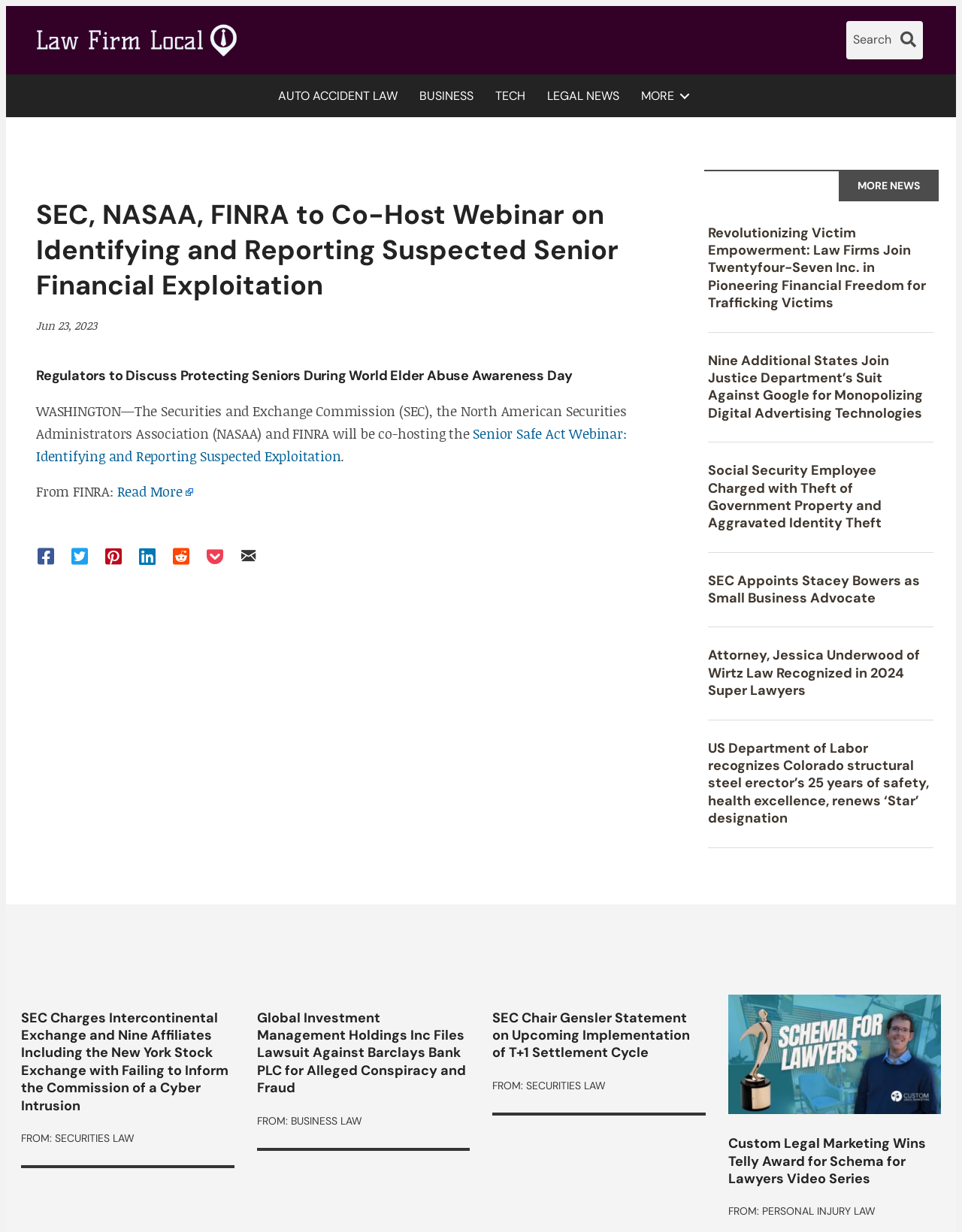Provide the bounding box coordinates of the section that needs to be clicked to accomplish the following instruction: "Check the article about Revolutionizing Victim Empowerment."

[0.736, 0.181, 0.962, 0.253]